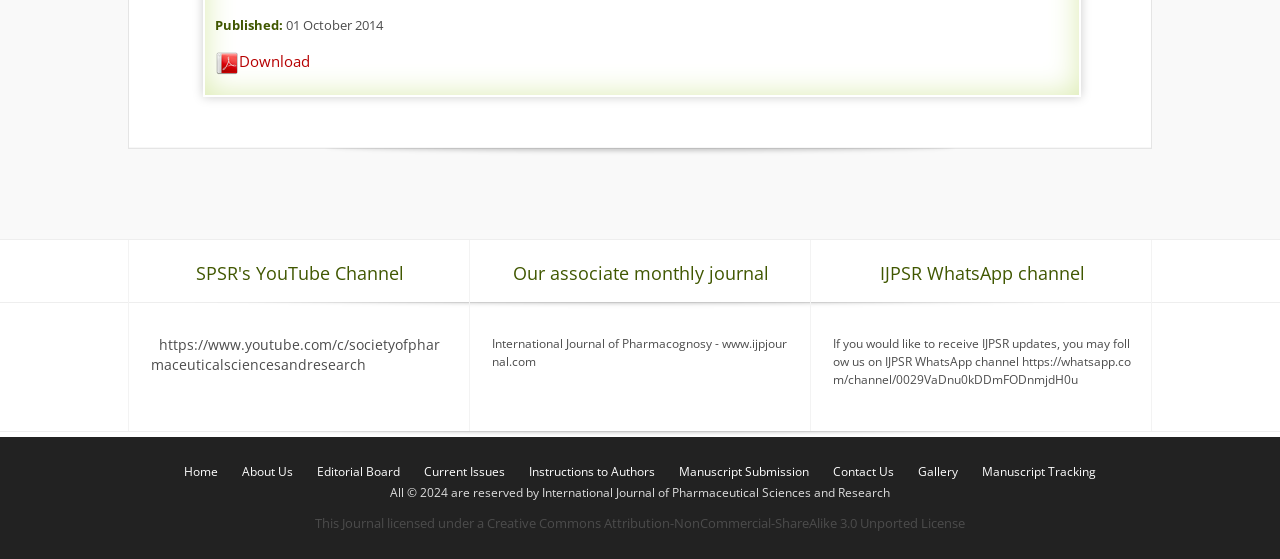Please answer the following question using a single word or phrase: 
What is the publication date of the content?

01 October 2014